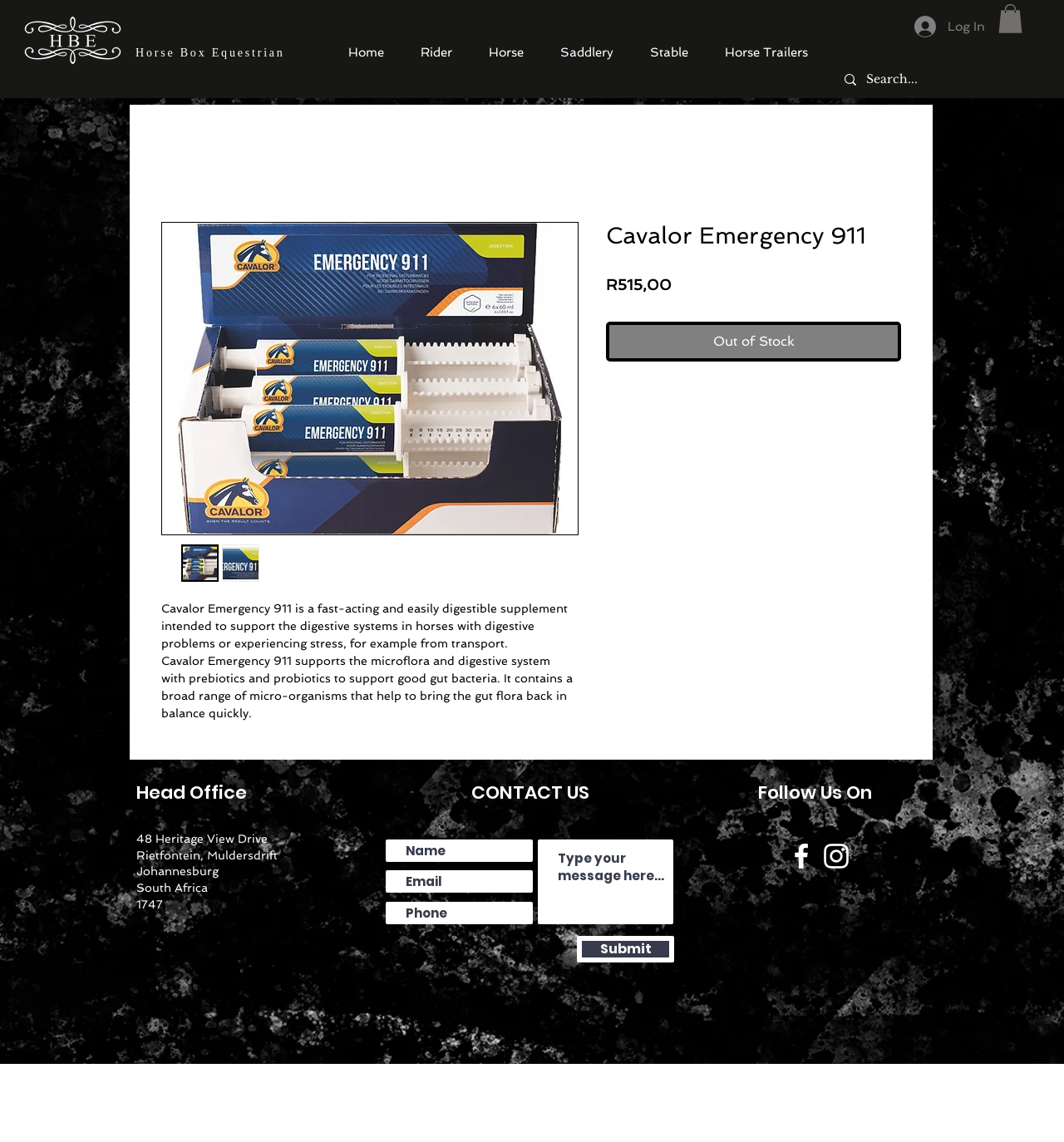Determine the bounding box coordinates of the element that should be clicked to execute the following command: "View product details of Cavalor Emergency 911".

[0.152, 0.195, 0.543, 0.468]